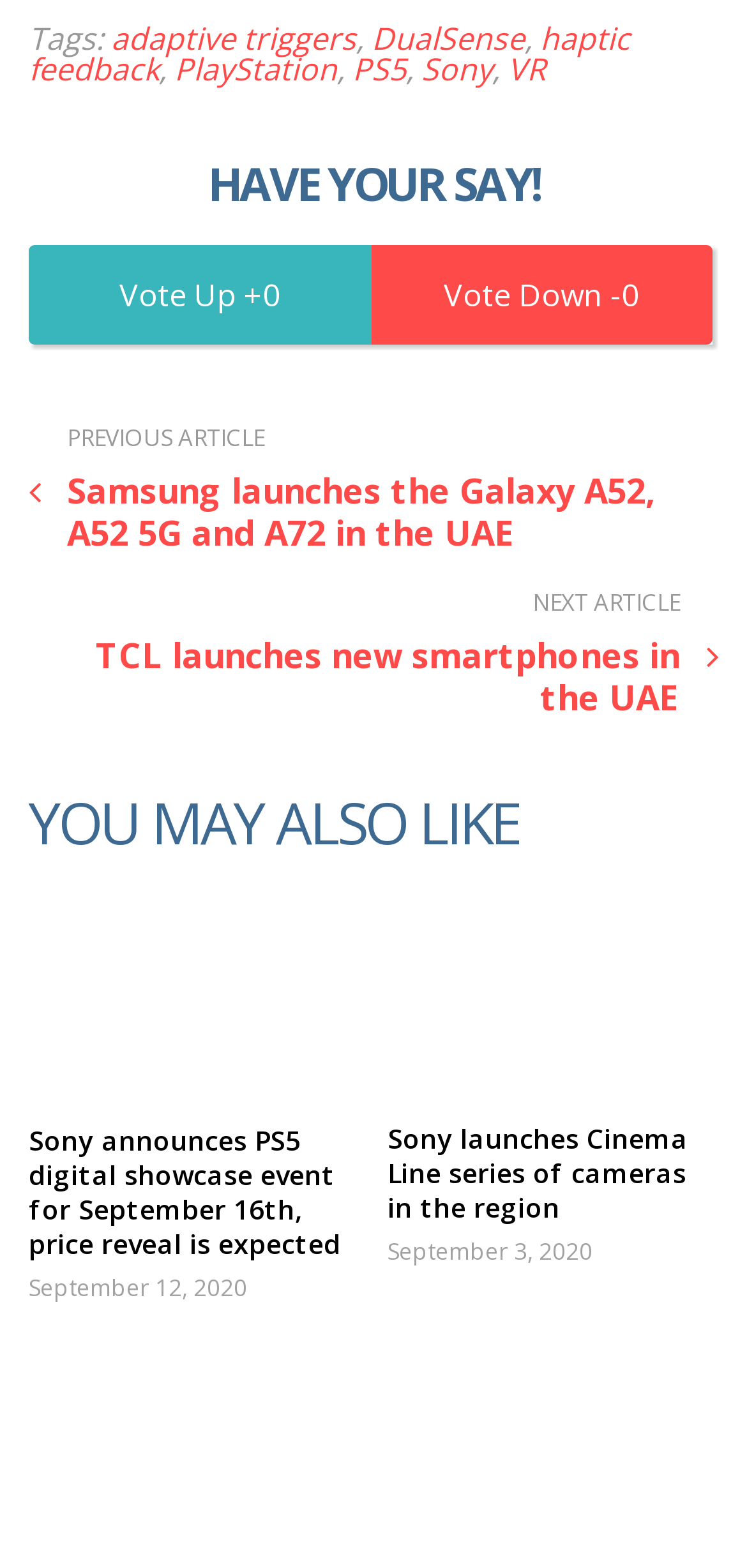Refer to the image and provide an in-depth answer to the question:
What is the first tag mentioned?

The first tag mentioned is 'adaptive triggers' which is a link element with bounding box coordinates [0.149, 0.01, 0.477, 0.037]. It is located at the top of the webpage, indicating that the article is related to this topic.